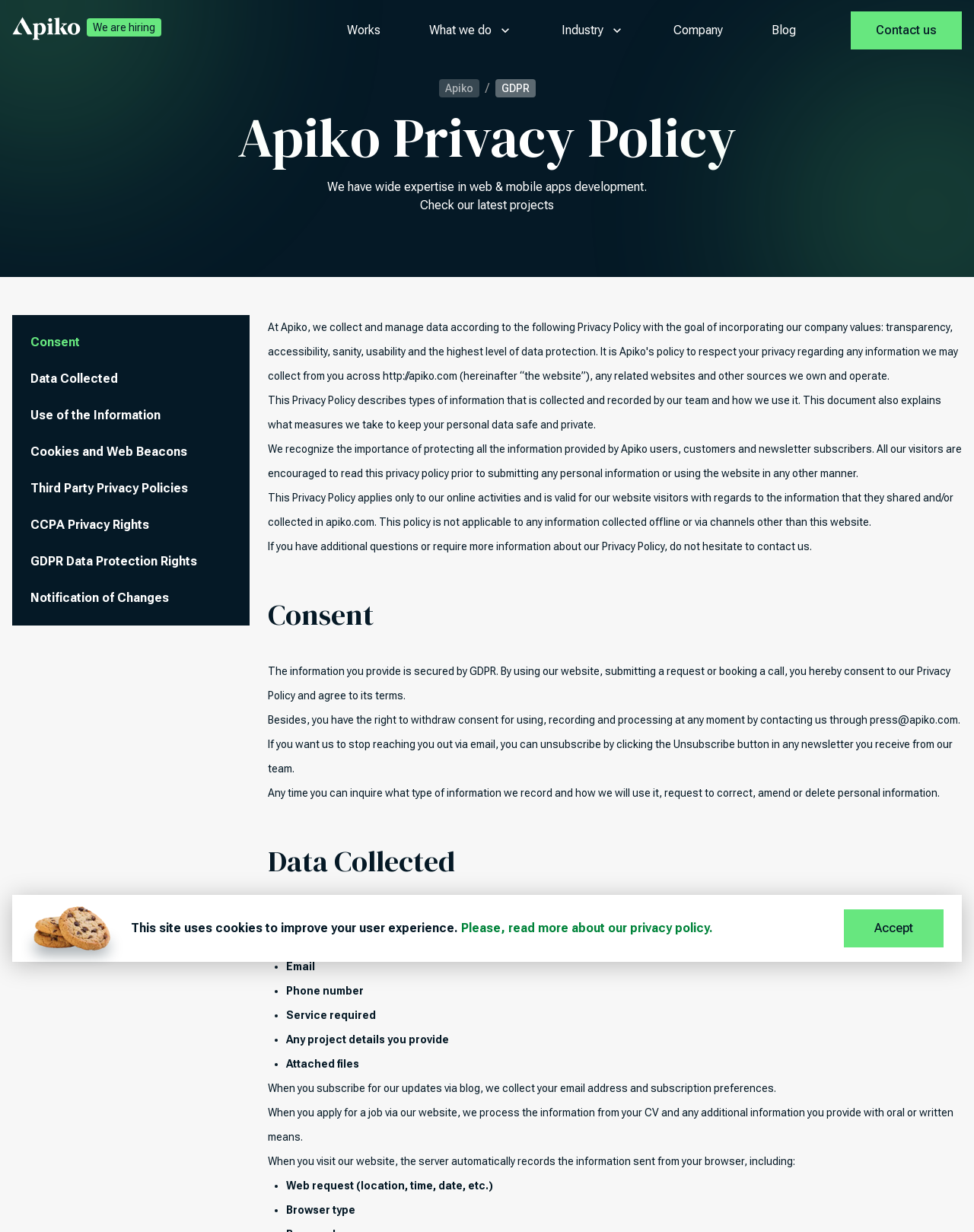What is the purpose of cookies on Apiko's website?
Using the information presented in the image, please offer a detailed response to the question.

The purpose of cookies on Apiko's website is to improve the user experience, and users can read more about the company's privacy policy to understand how cookies are used.